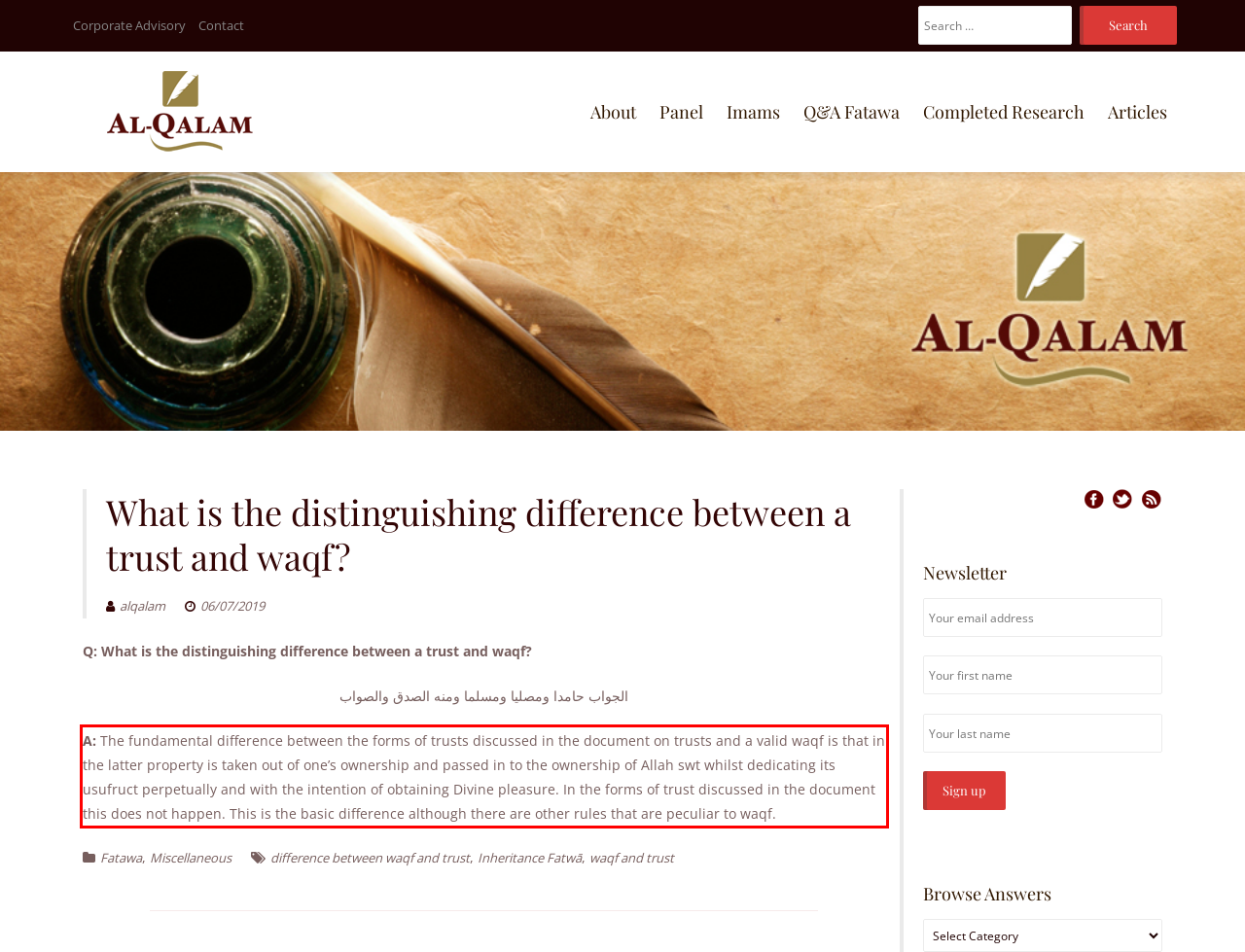You have a screenshot of a webpage with a red bounding box. Use OCR to generate the text contained within this red rectangle.

A: The fundamental difference between the forms of trusts discussed in the document on trusts and a valid waqf is that in the latter property is taken out of one’s ownership and passed in to the ownership of Allah swt whilst dedicating its usufruct perpetually and with the intention of obtaining Divine pleasure. In the forms of trust discussed in the document this does not happen. This is the basic difference although there are other rules that are peculiar to waqf.